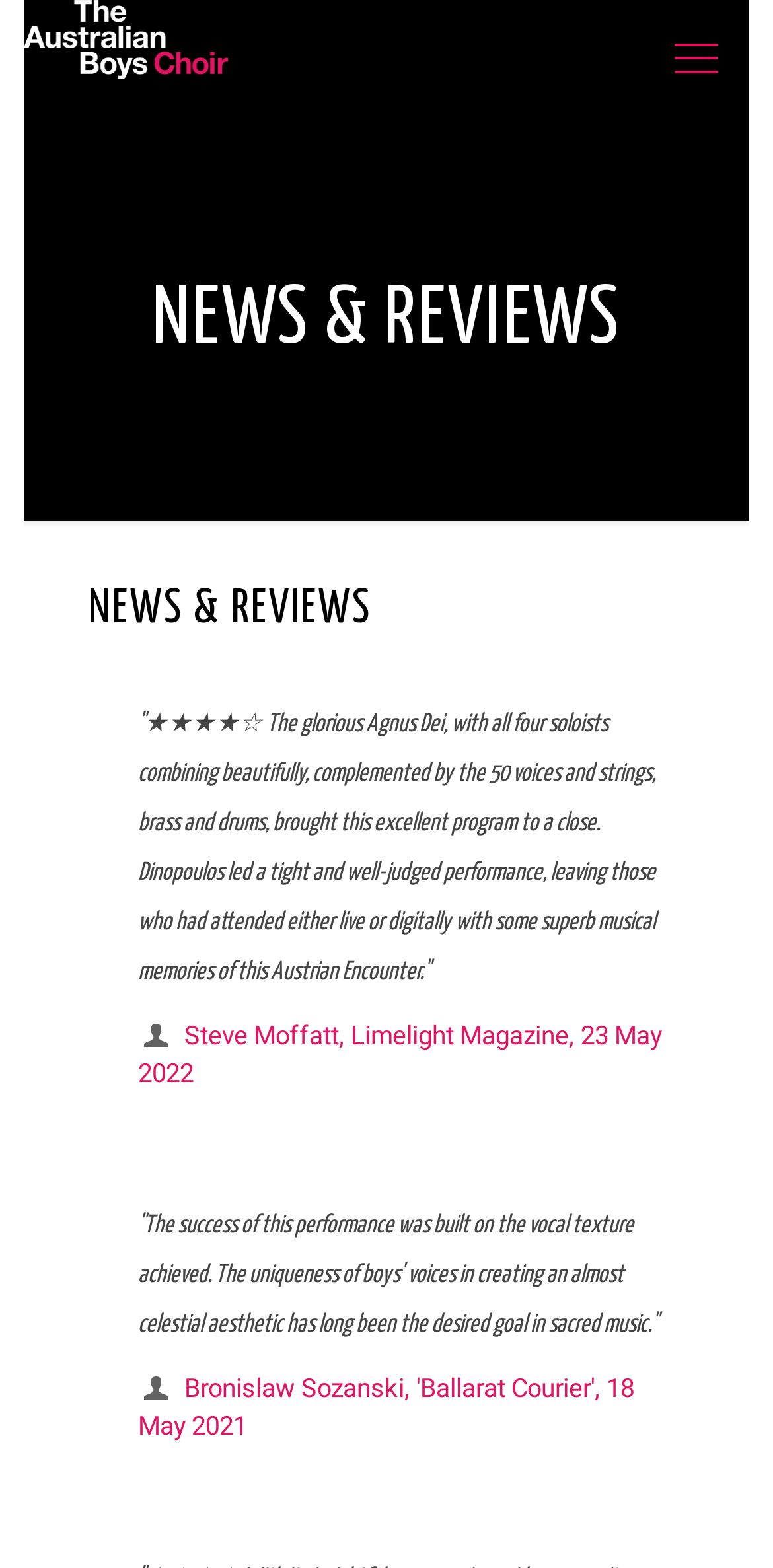Who wrote the second review?
Look at the image and respond with a one-word or short phrase answer.

Bronislaw Sozanski